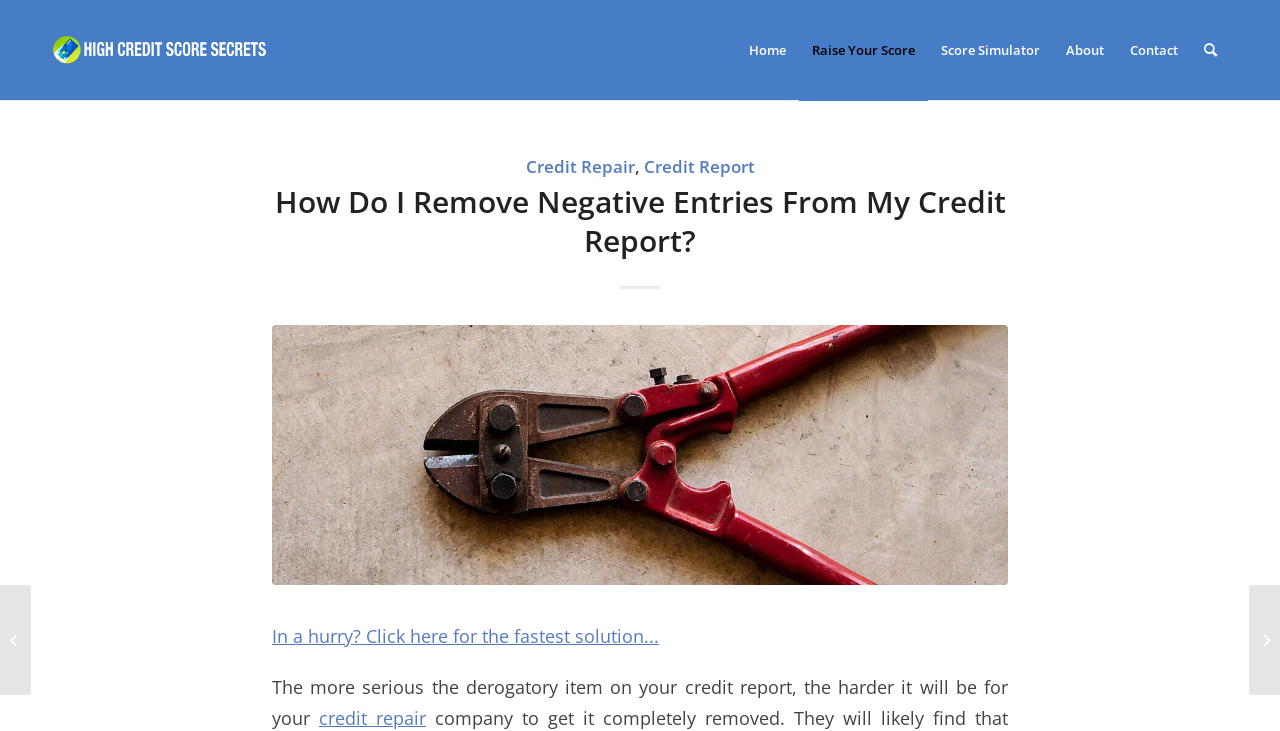Determine the coordinates of the bounding box for the clickable area needed to execute this instruction: "Click on 'High Credit Score Secrets'".

[0.039, 0.0, 0.209, 0.137]